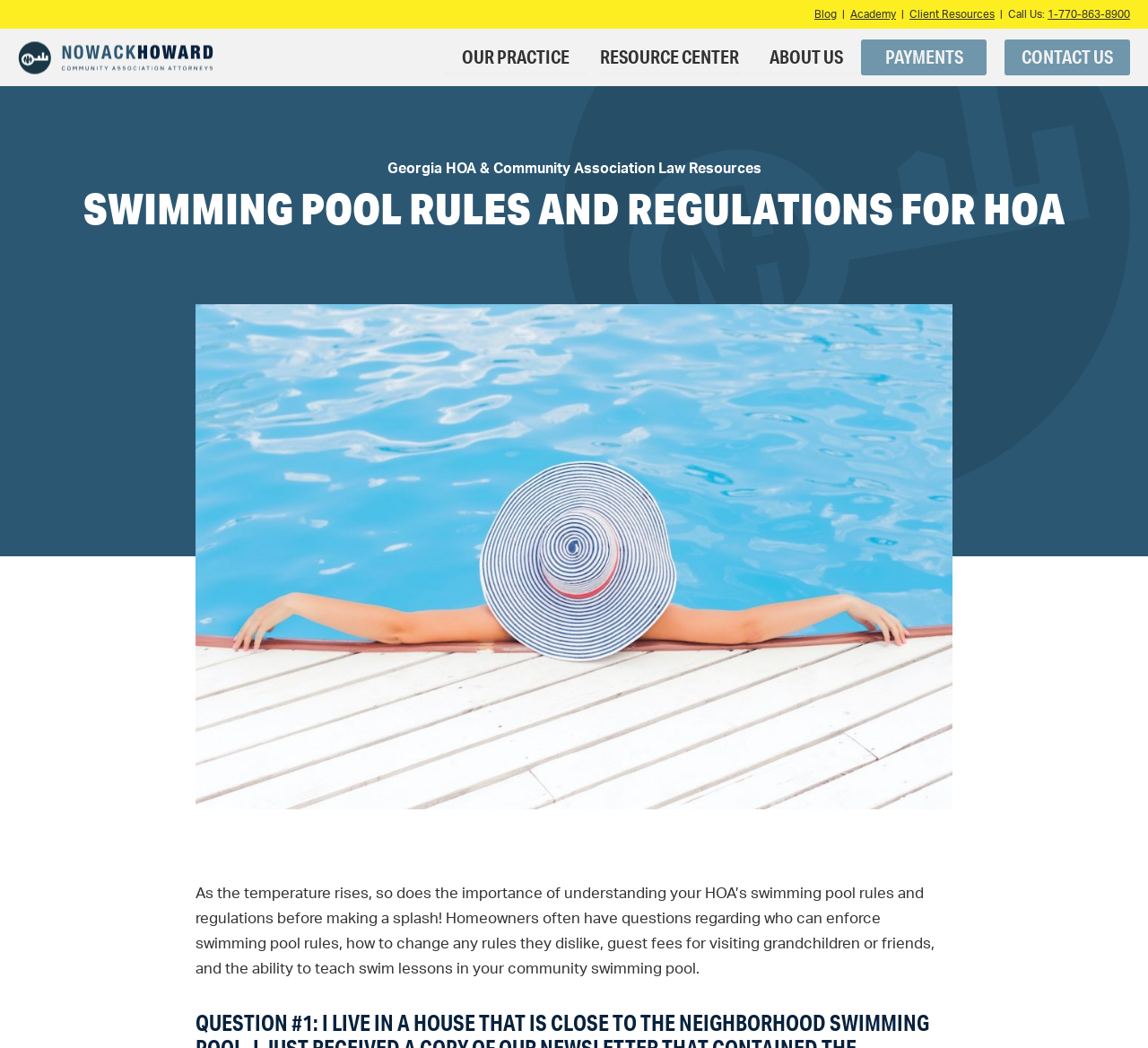Respond to the question with just a single word or phrase: 
What is the name of the law firm providing these resources?

Nowack Howard